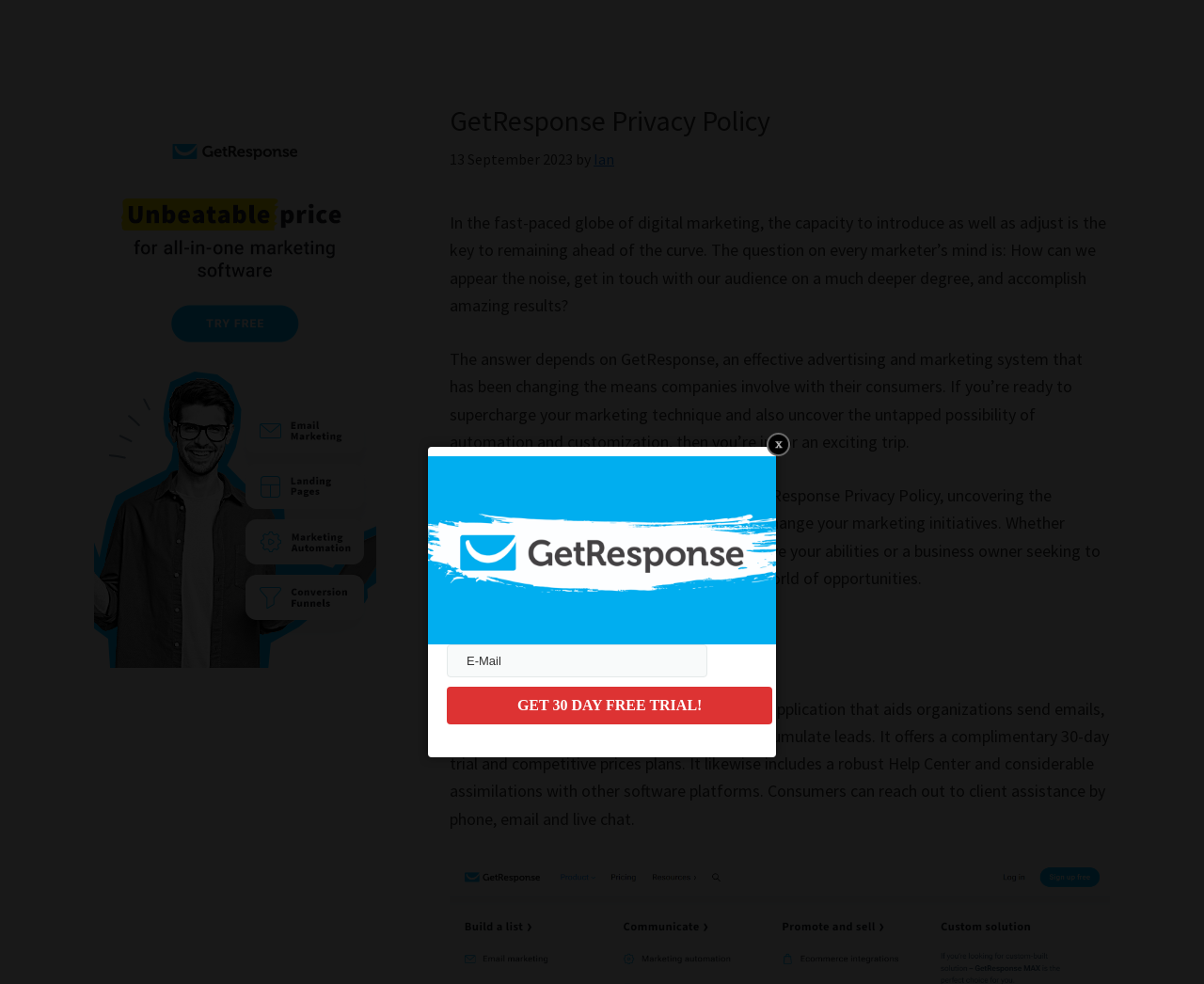Provide a short, one-word or phrase answer to the question below:
What is the type of content in the Primary Sidebar?

All-in-one software